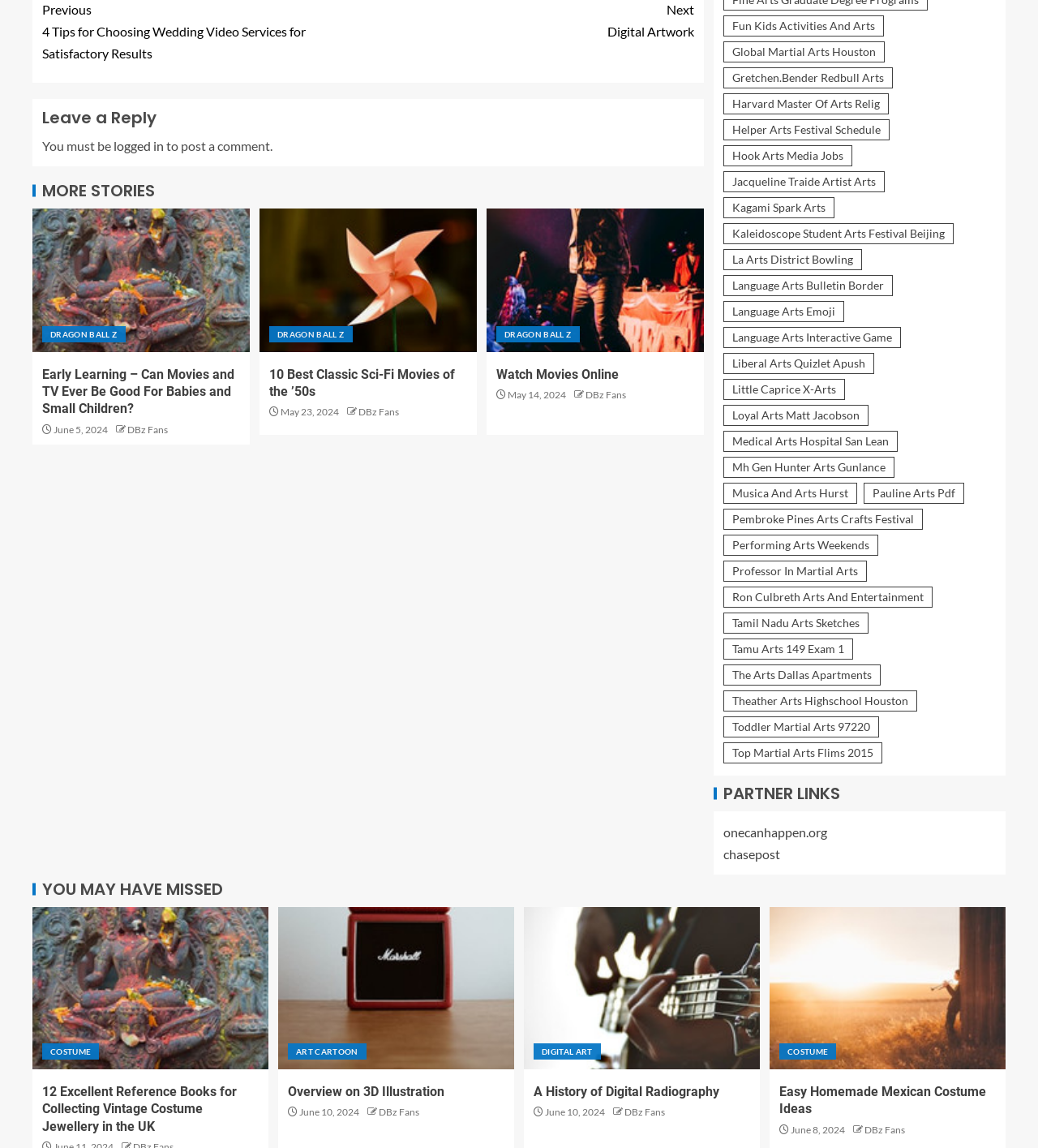Please answer the following query using a single word or phrase: 
What is the date of the third article?

May 23, 2024